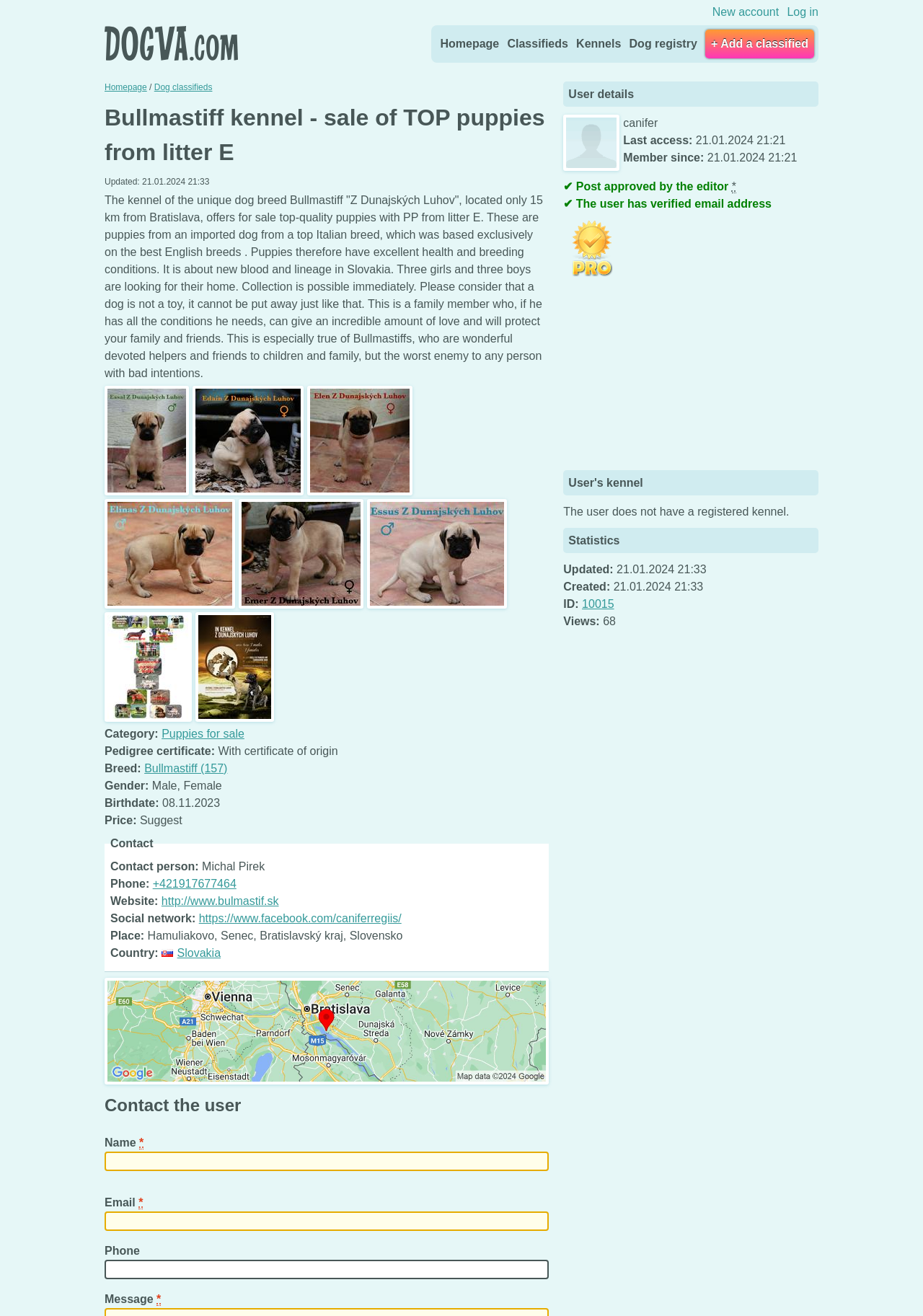Please provide the bounding box coordinates for the UI element as described: "Results". The coordinates must be four floats between 0 and 1, represented as [left, top, right, bottom].

None